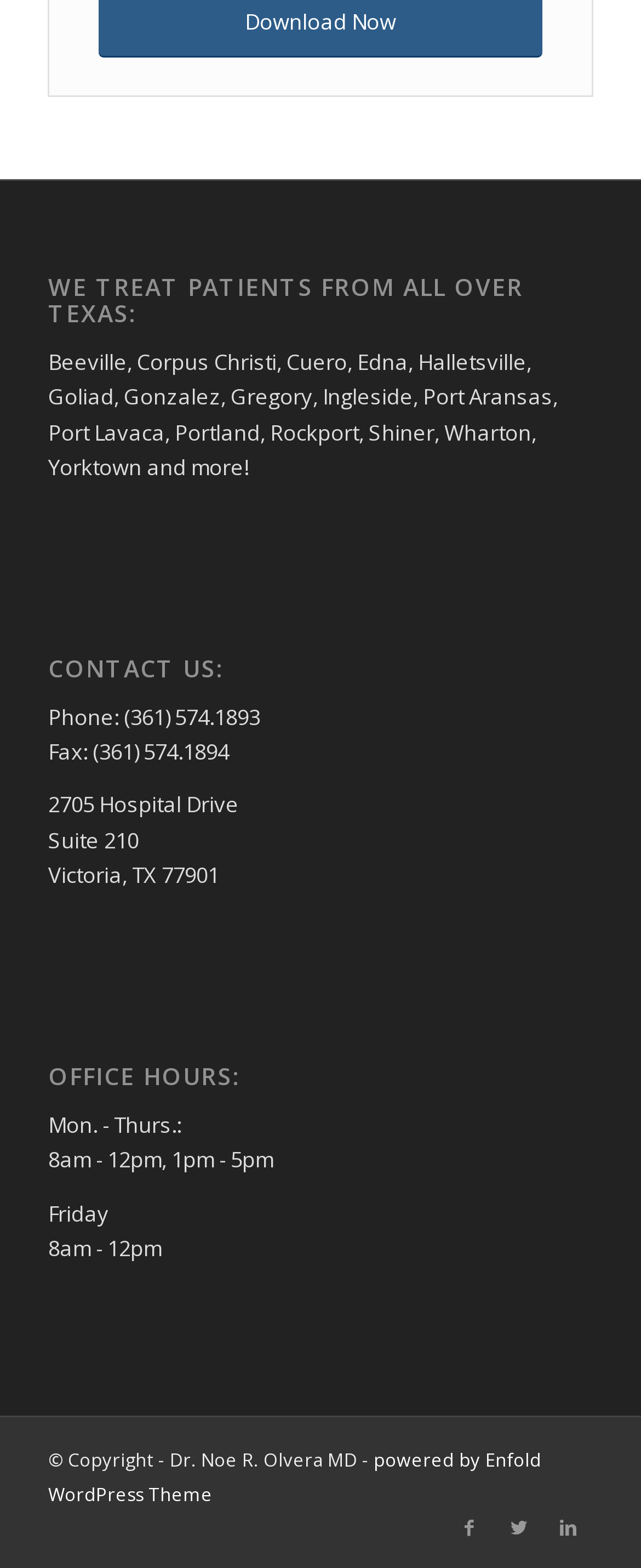Please determine the bounding box coordinates for the UI element described as: "Facebook".

[0.694, 0.959, 0.771, 0.99]